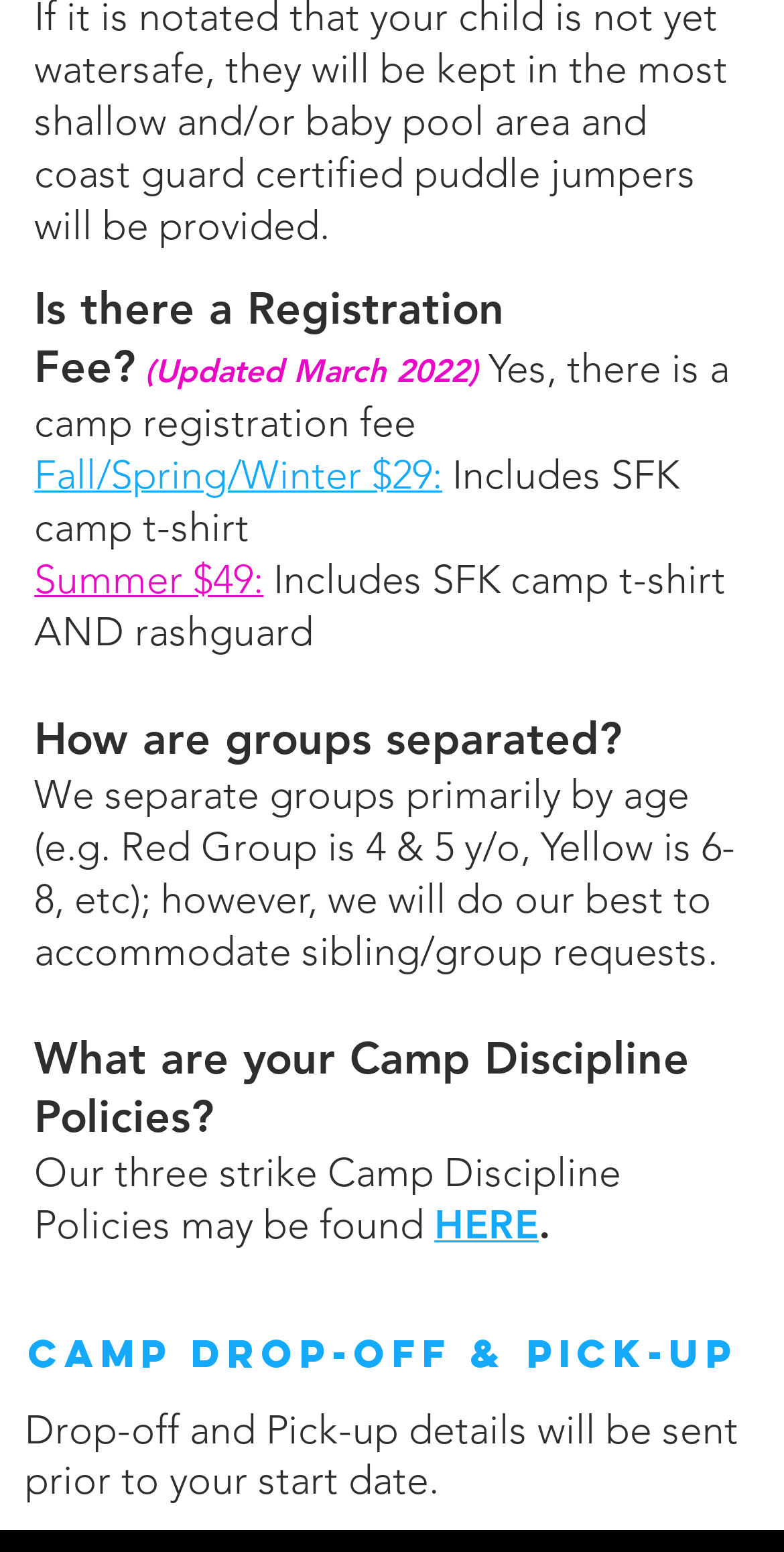How many social media links are listed at the bottom of the webpage?
Provide a concise answer using a single word or phrase based on the image.

3